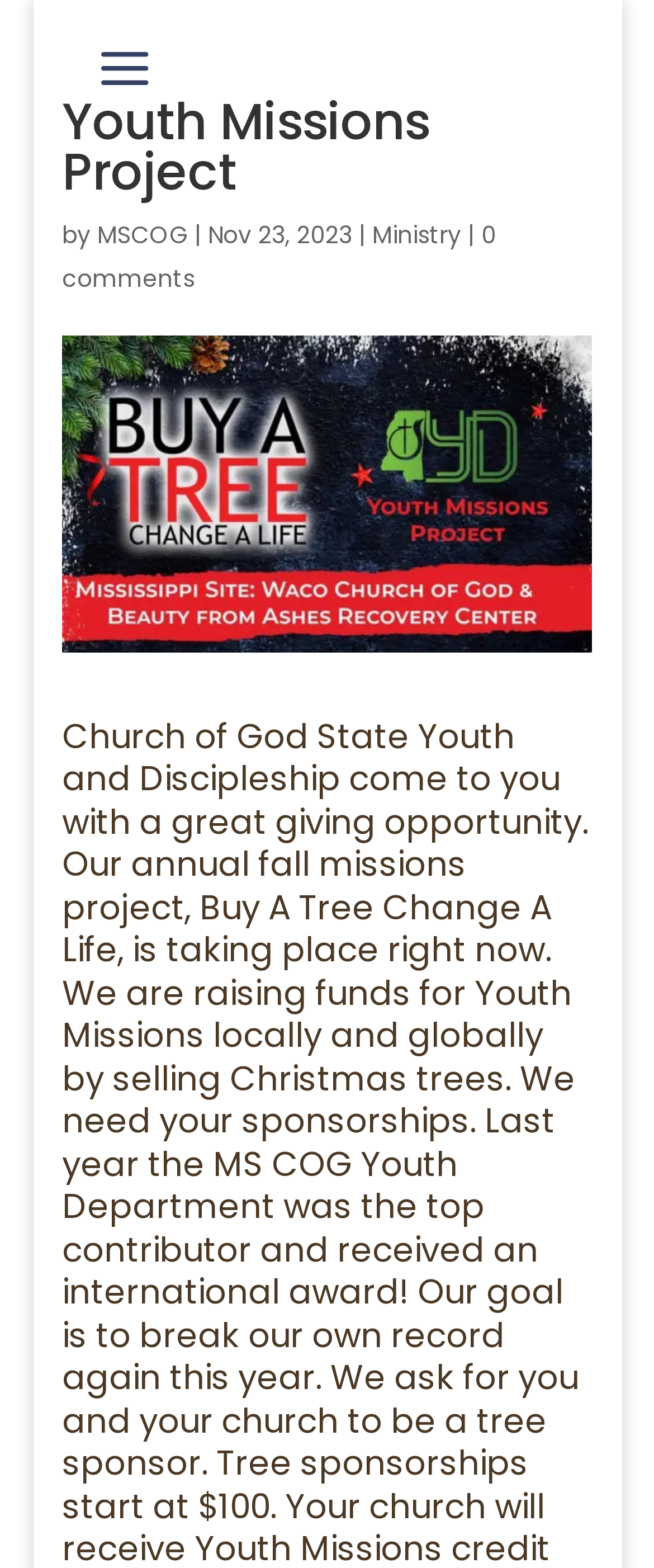Extract the text of the main heading from the webpage.

Youth Missions Project